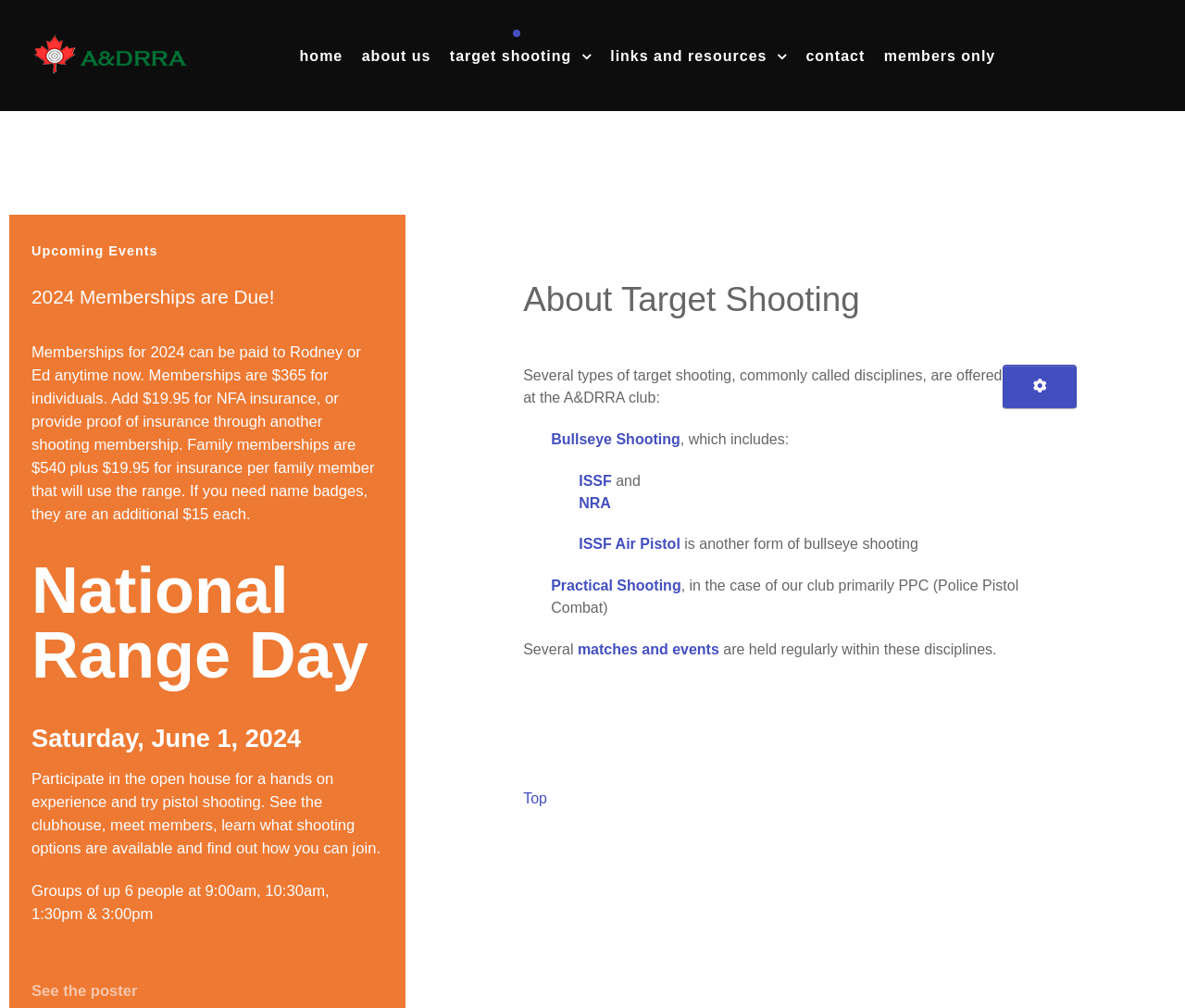Identify the coordinates of the bounding box for the element that must be clicked to accomplish the instruction: "View the 'Upcoming Events'".

[0.027, 0.235, 0.141, 0.264]